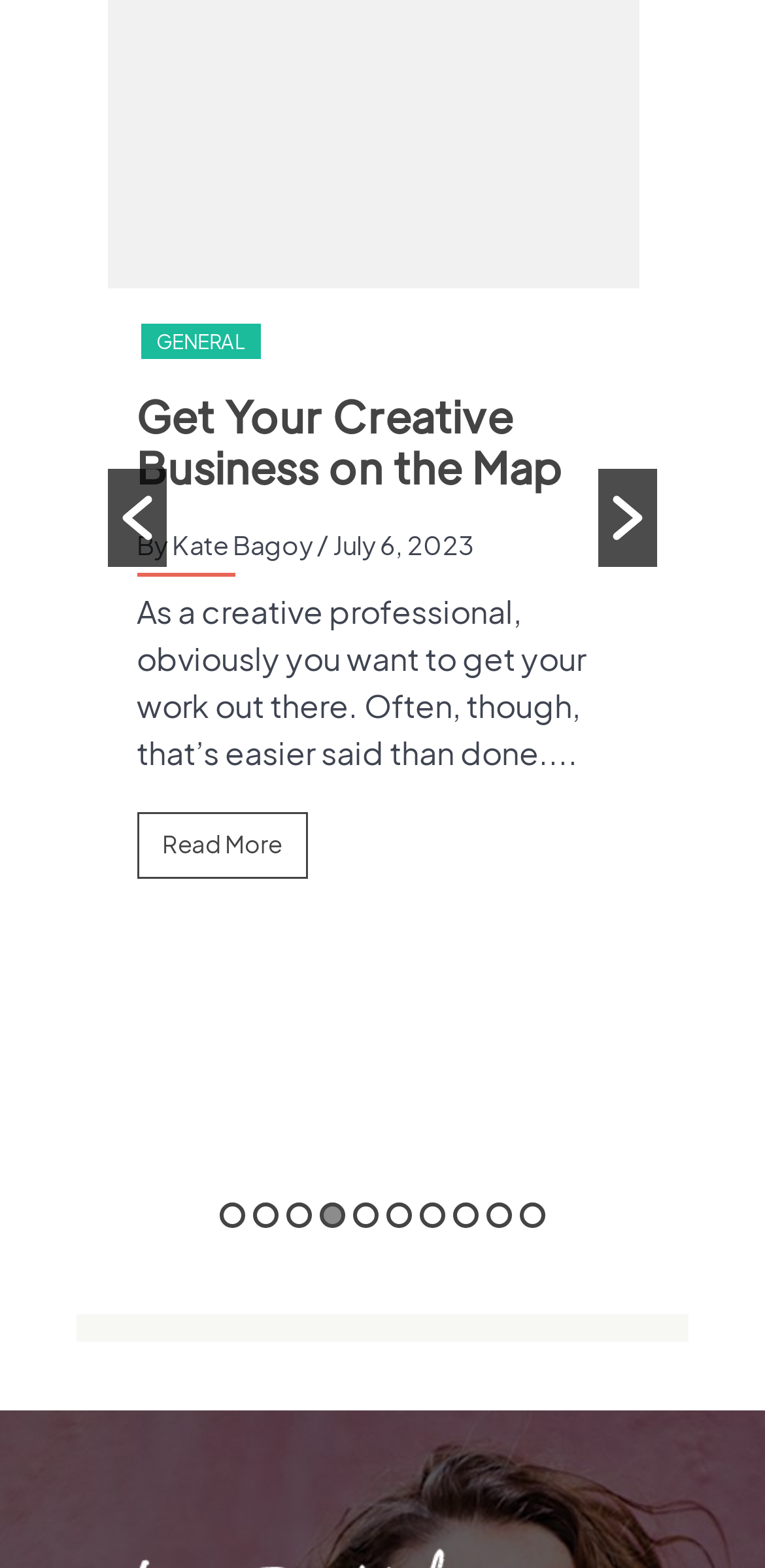What is the date of the article?
Provide an in-depth and detailed answer to the question.

I looked at the StaticText element with the OCR text '/ June 7, 2023' and found that it represents the date of the article.